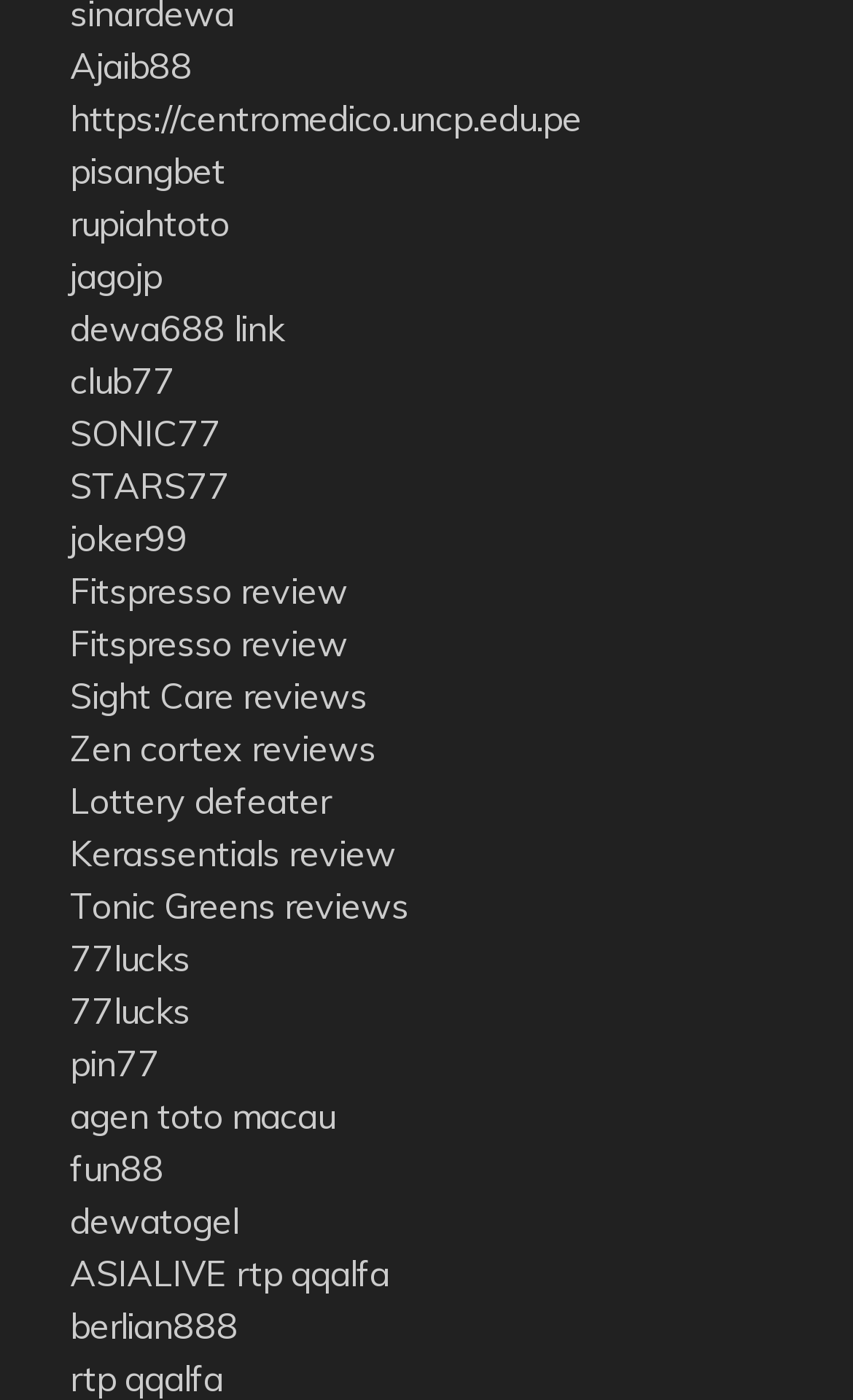Please identify the coordinates of the bounding box that should be clicked to fulfill this instruction: "view ASIALIVE page".

[0.082, 0.893, 0.267, 0.925]